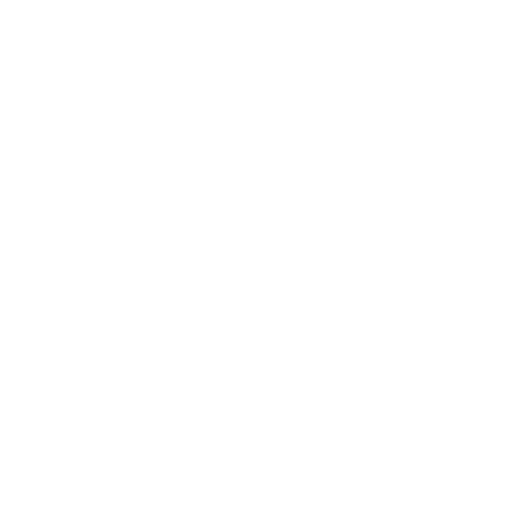What does the icon often represent?
Use the screenshot to answer the question with a single word or phrase.

Italy or Italian language options